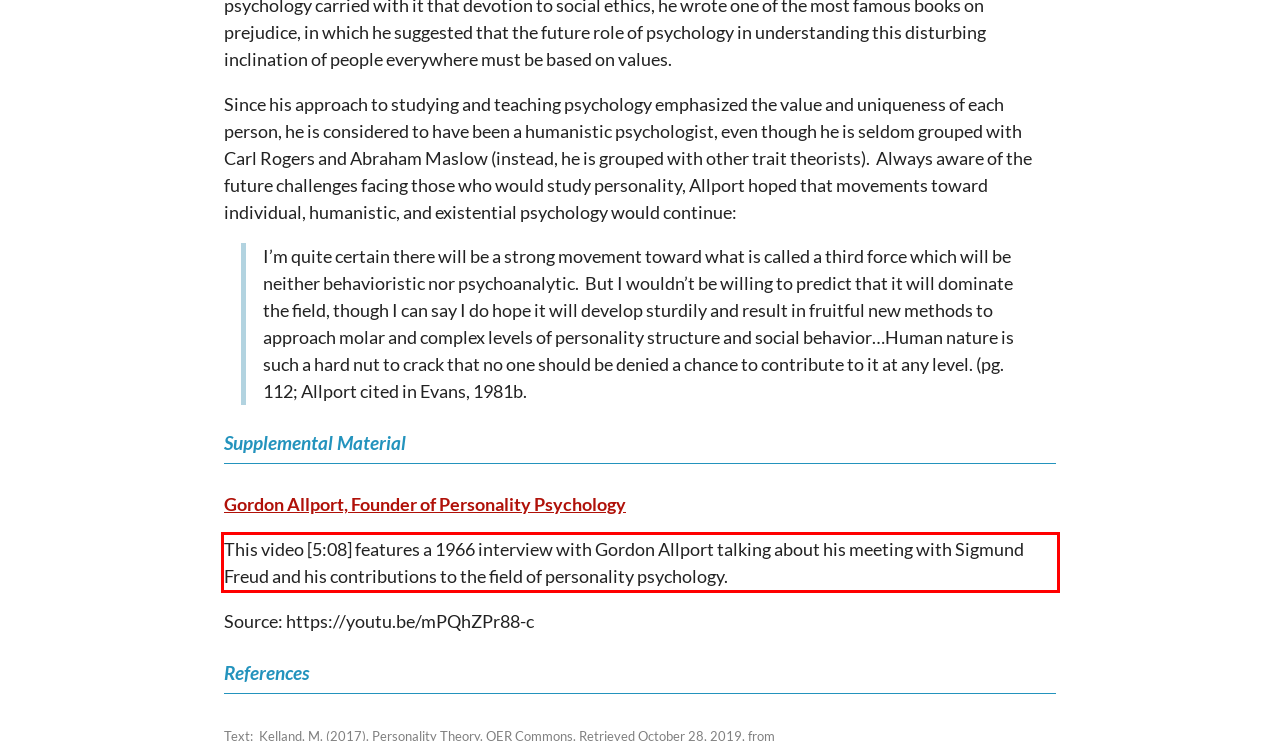Given the screenshot of the webpage, identify the red bounding box, and recognize the text content inside that red bounding box.

This video [5:08] features a 1966 interview with Gordon Allport talking about his meeting with Sigmund Freud and his contributions to the field of personality psychology.